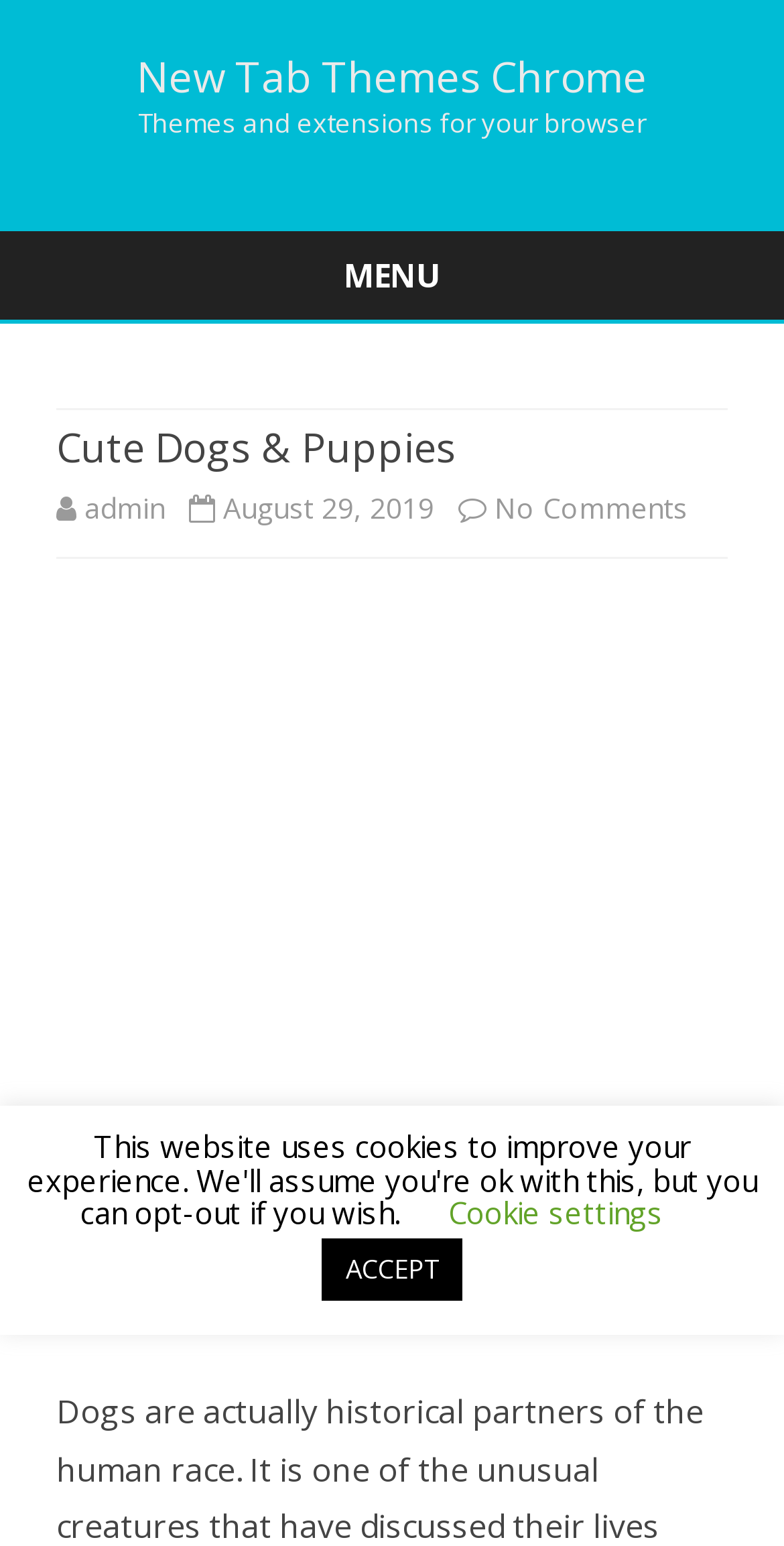Carefully examine the image and provide an in-depth answer to the question: What is the theme of the webpage?

Based on the heading 'Cute Dogs & Puppies' and the overall structure of the webpage, it appears that the theme of the webpage is related to cute dogs and puppies, possibly providing new tab themes for Chrome browsers.